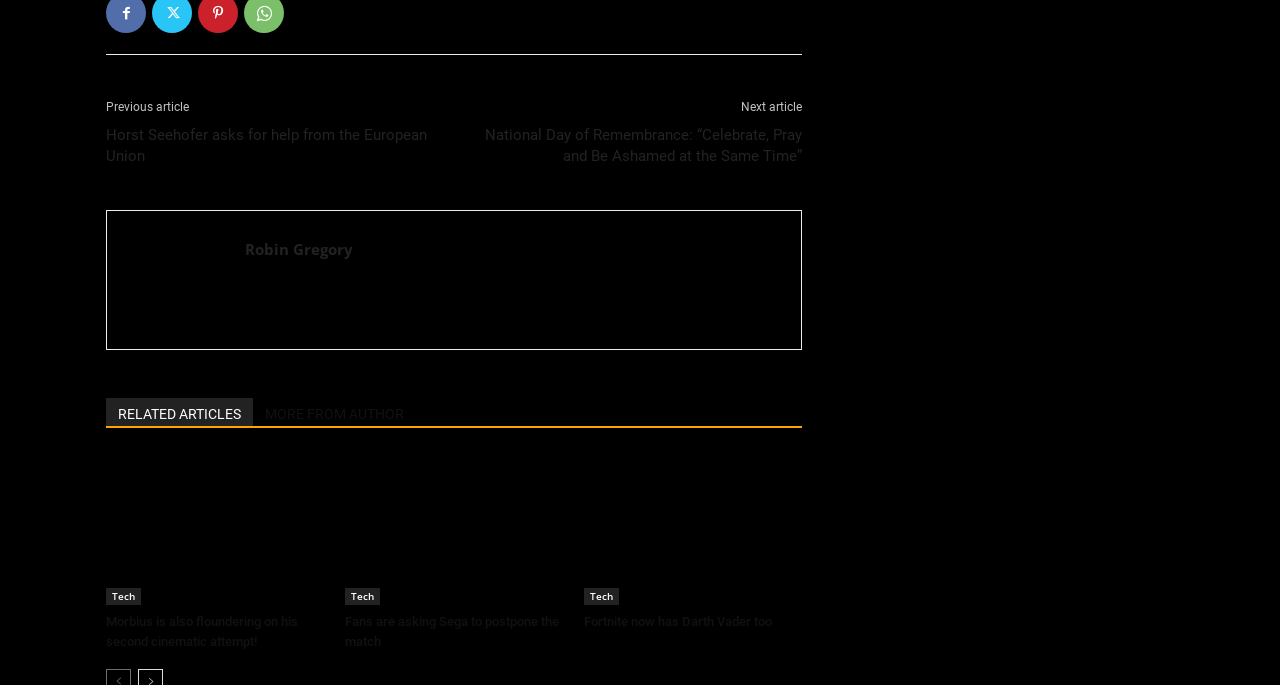Pinpoint the bounding box coordinates of the element to be clicked to execute the instruction: "Read the article about Horst Seehofer asking for help from the European Union".

[0.083, 0.182, 0.336, 0.244]